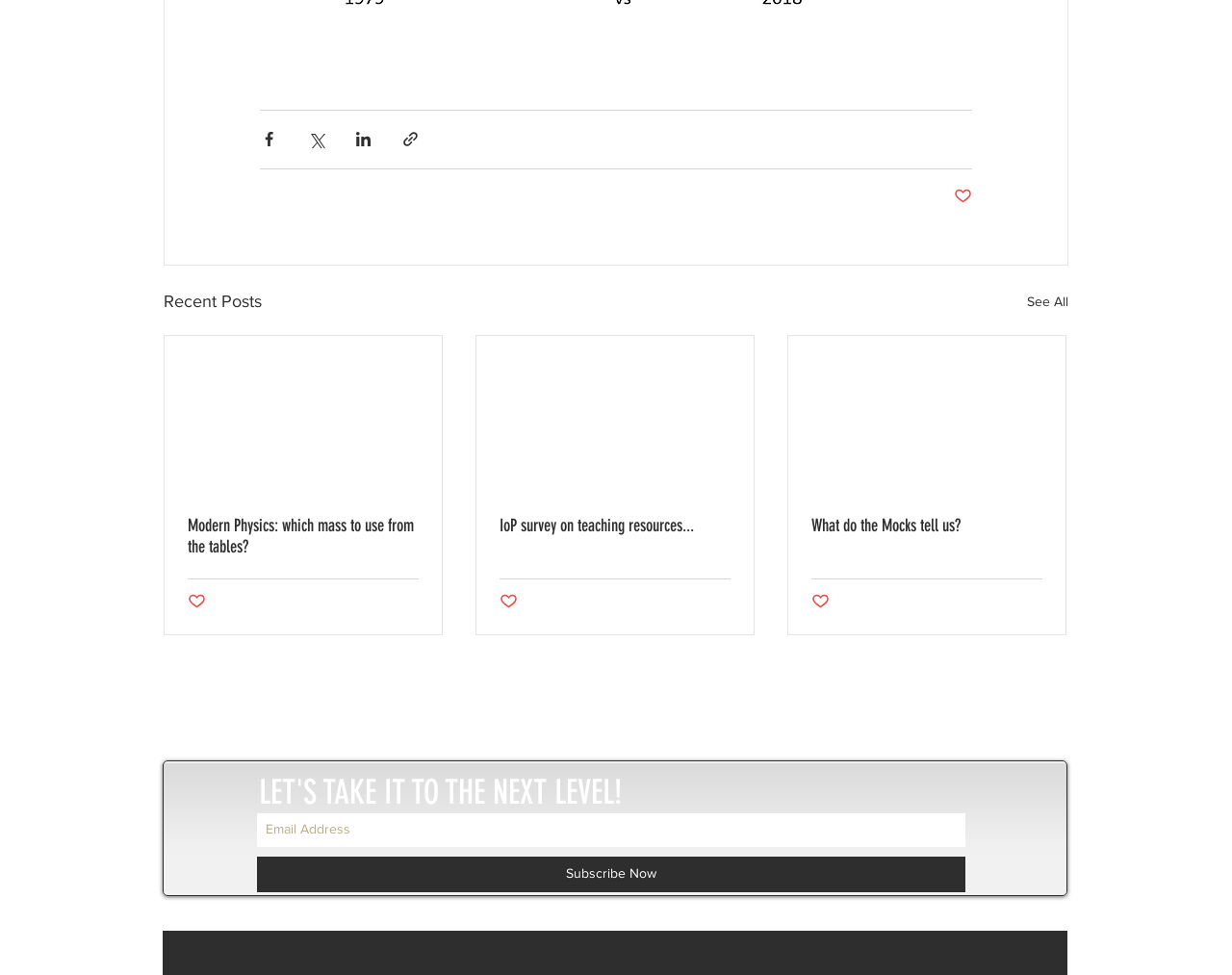Answer the question in one word or a short phrase:
What is the category of the posts listed under 'Recent Posts'?

Physics-related